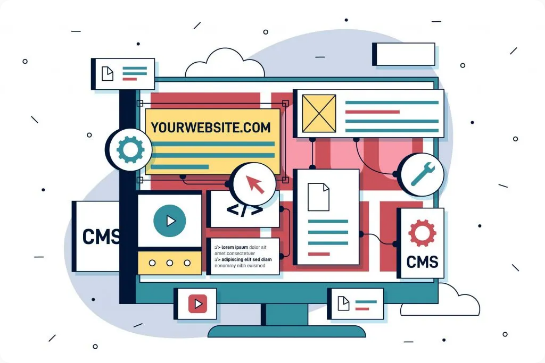What type of system is emphasized in the interface?
Refer to the image and provide a one-word or short phrase answer.

Content Management System (CMS)